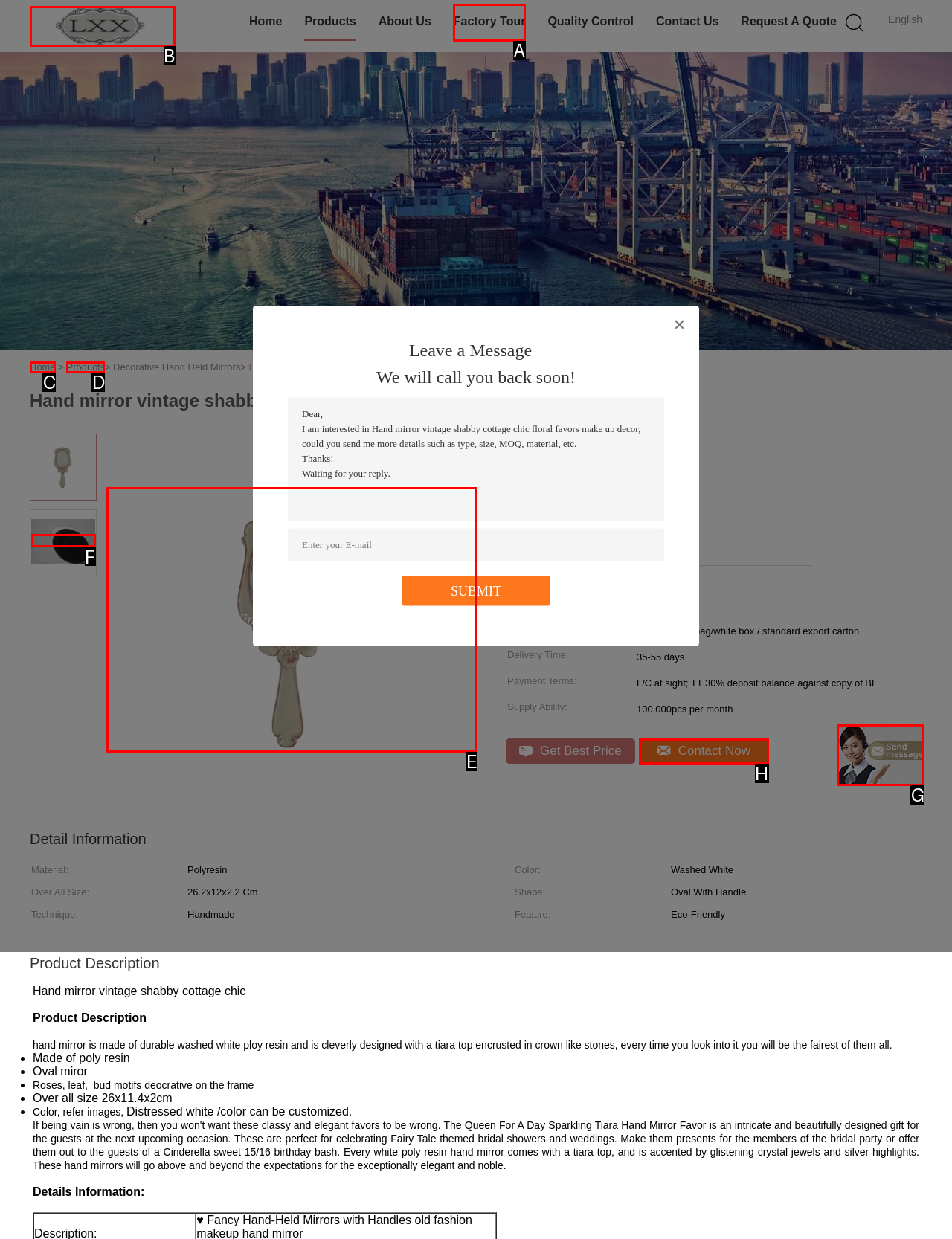For the instruction: Click the 'Send Message' button, which HTML element should be clicked?
Respond with the letter of the appropriate option from the choices given.

G